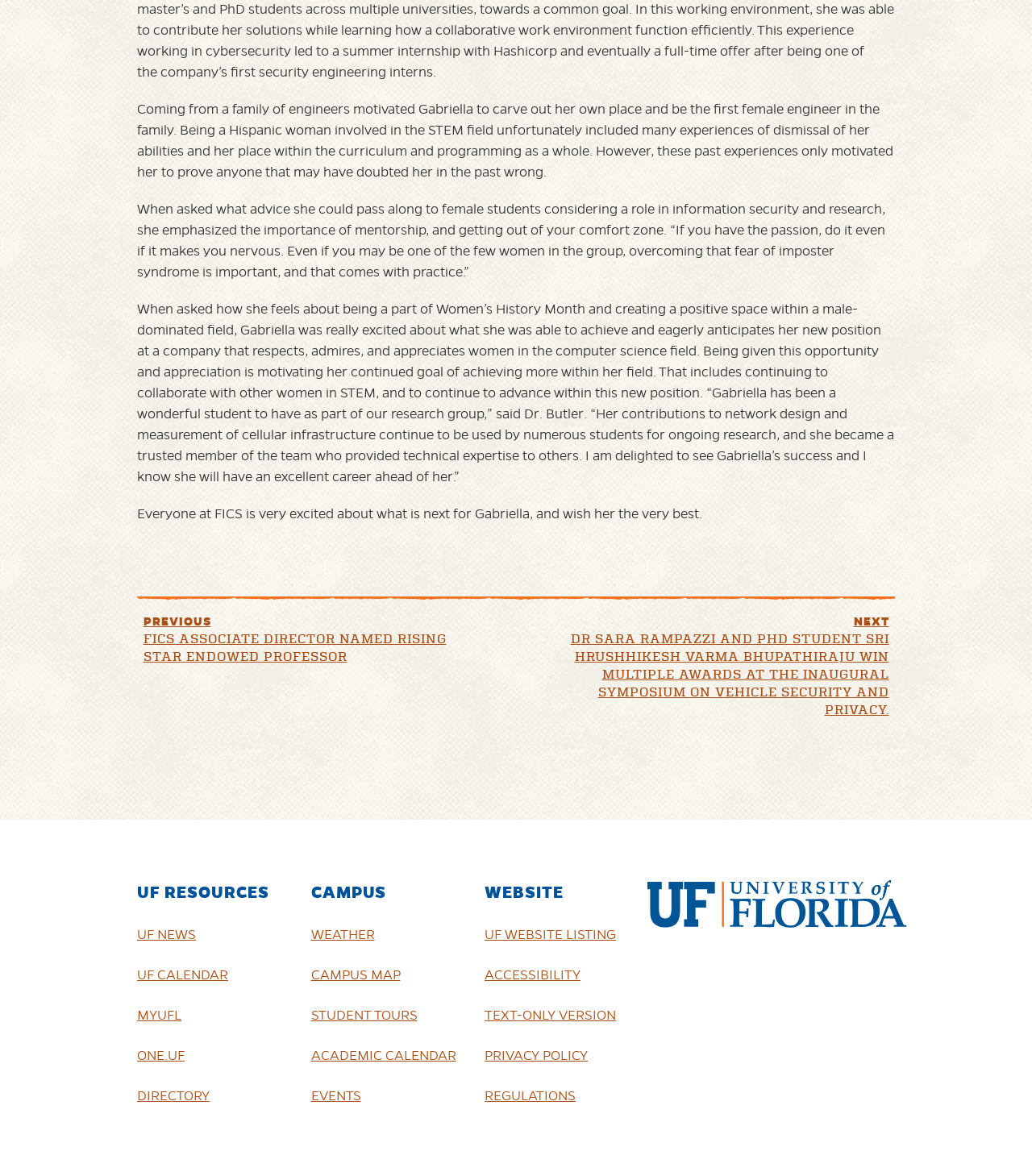Extract the bounding box coordinates of the UI element described: "UF Website Listing". Provide the coordinates in the format [left, top, right, bottom] with values ranging from 0 to 1.

[0.47, 0.777, 0.615, 0.812]